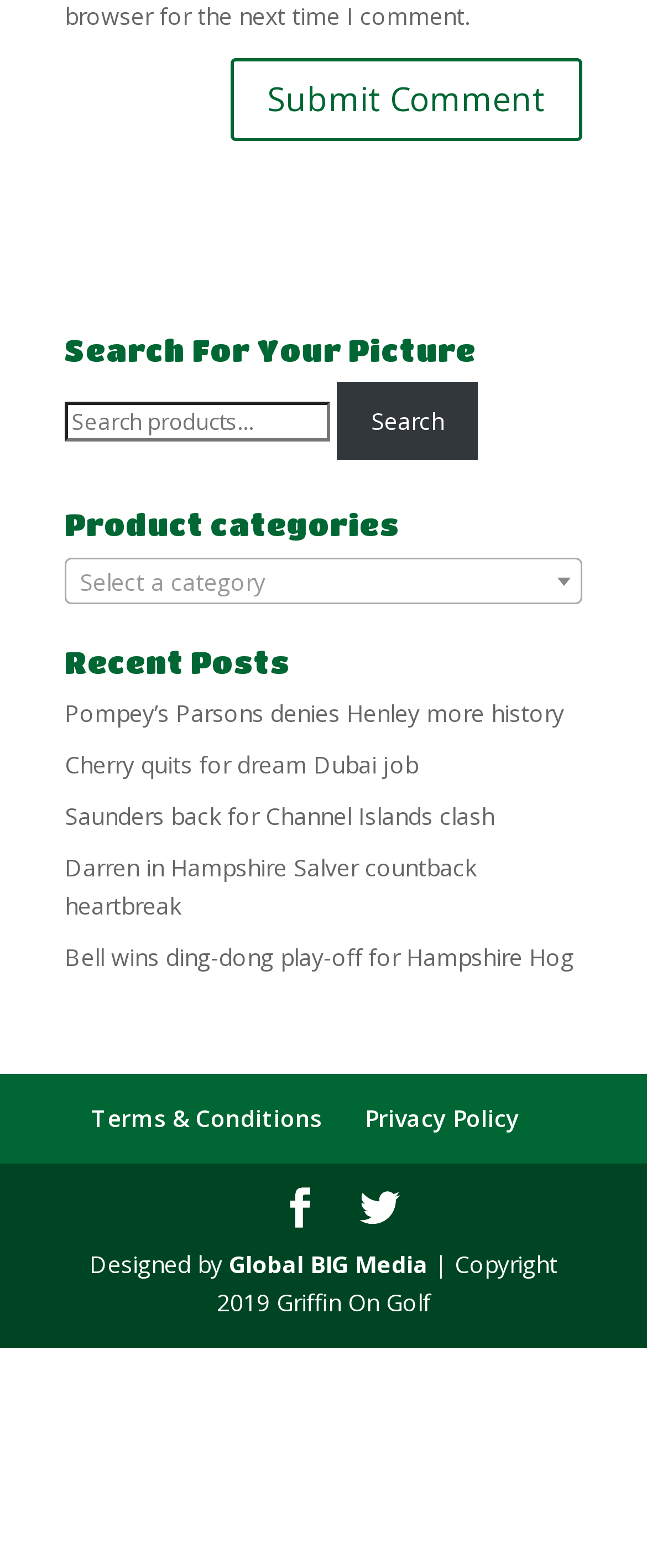Locate the UI element described by Twitter in the provided webpage screenshot. Return the bounding box coordinates in the format (top-left x, top-left y, bottom-right x, bottom-right y), ensuring all values are between 0 and 1.

[0.556, 0.758, 0.618, 0.784]